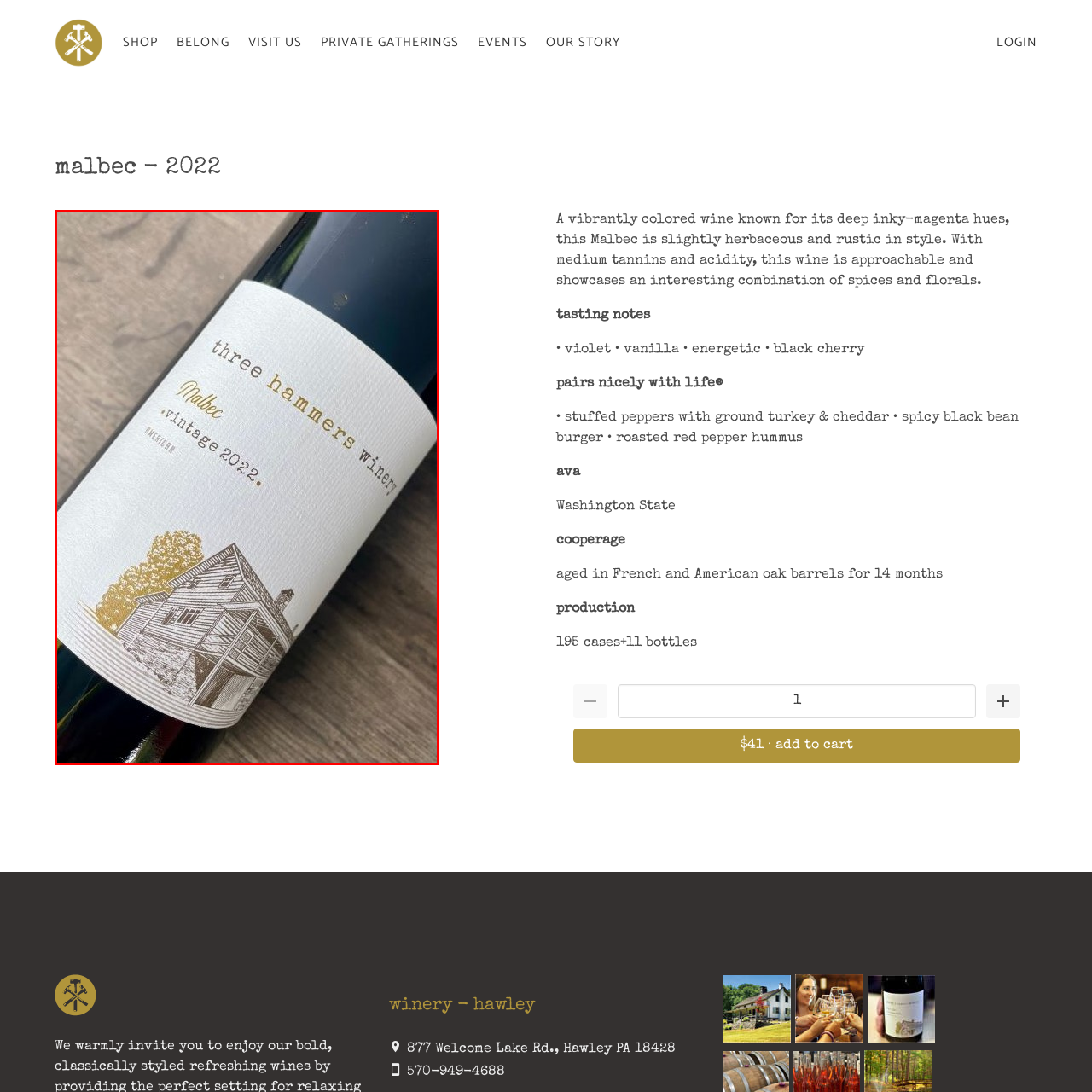What is the year of production of the wine?
Pay attention to the image outlined by the red bounding box and provide a thorough explanation in your answer, using clues from the image.

The label on the wine bottle indicates the year of production as 'vintage 2022', which suggests that the grapes used to make this wine were harvested in 2022.